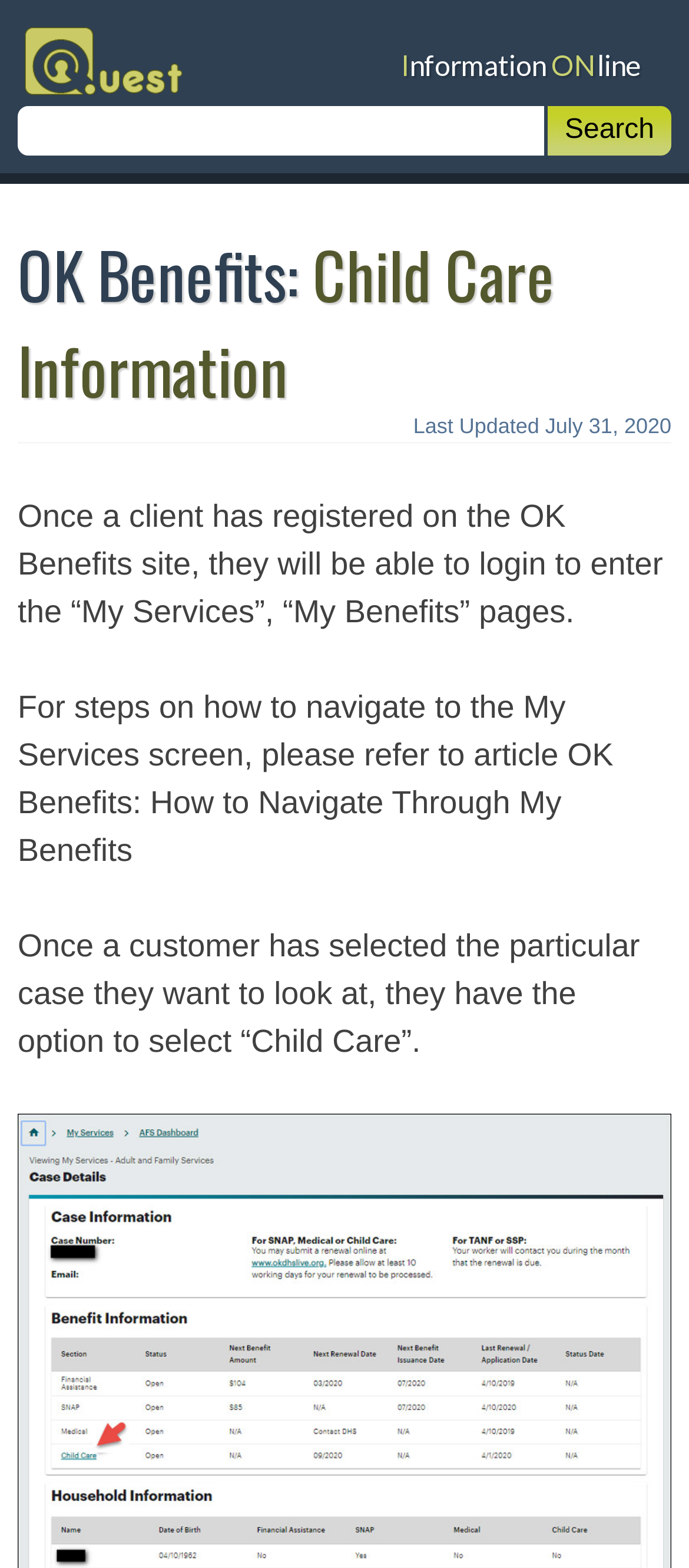What is the topic of the article referenced on the webpage?
By examining the image, provide a one-word or phrase answer.

How to Navigate Through My Benefits